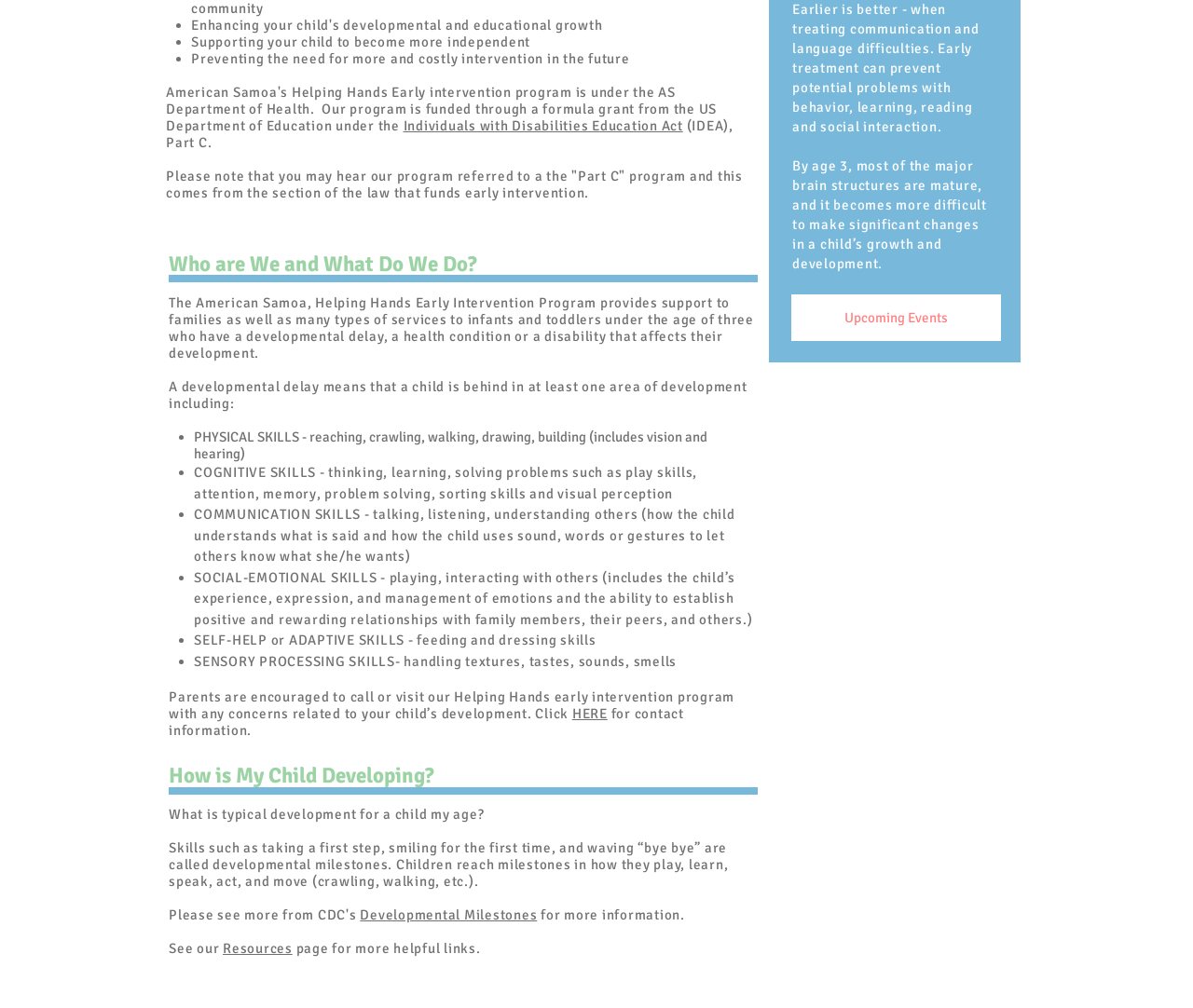Give the bounding box coordinates for this UI element: "Developmental Milestones". The coordinates should be four float numbers between 0 and 1, arranged as [left, top, right, bottom].

[0.302, 0.899, 0.45, 0.916]